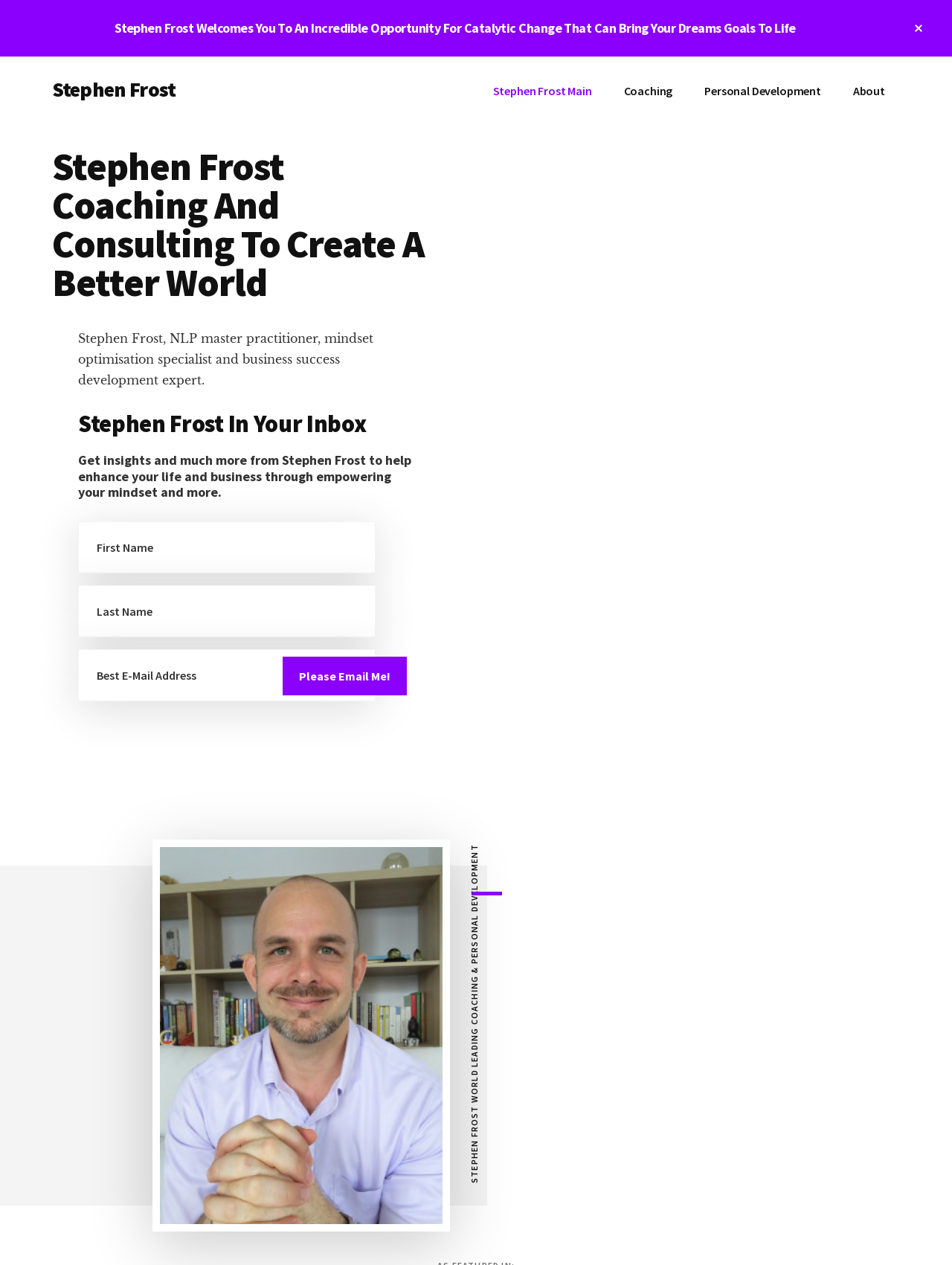What is Stephen Frost's profession?
Using the image as a reference, answer the question with a short word or phrase.

NLP Coach